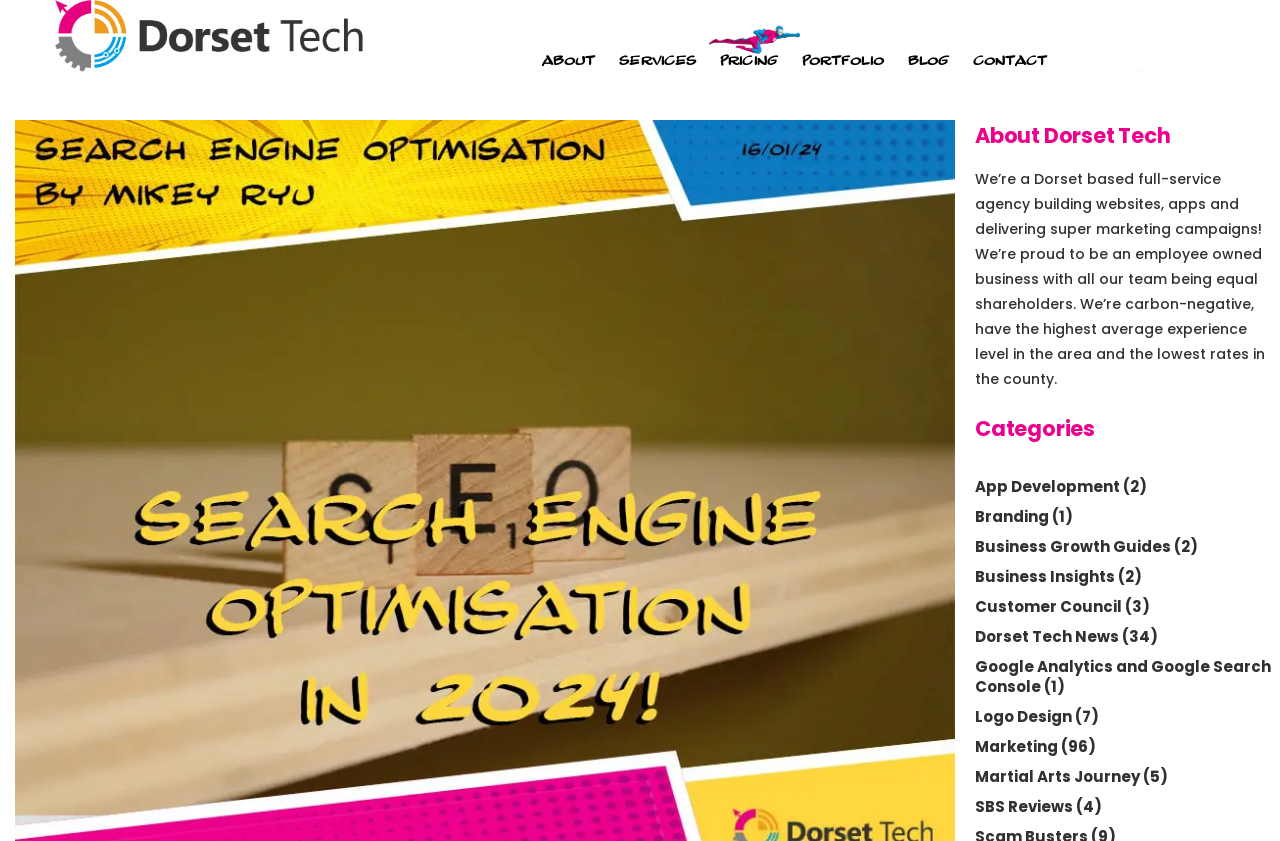Can you provide the bounding box coordinates for the element that should be clicked to implement the instruction: "View WordPress Development services"?

[0.482, 0.233, 0.66, 0.272]